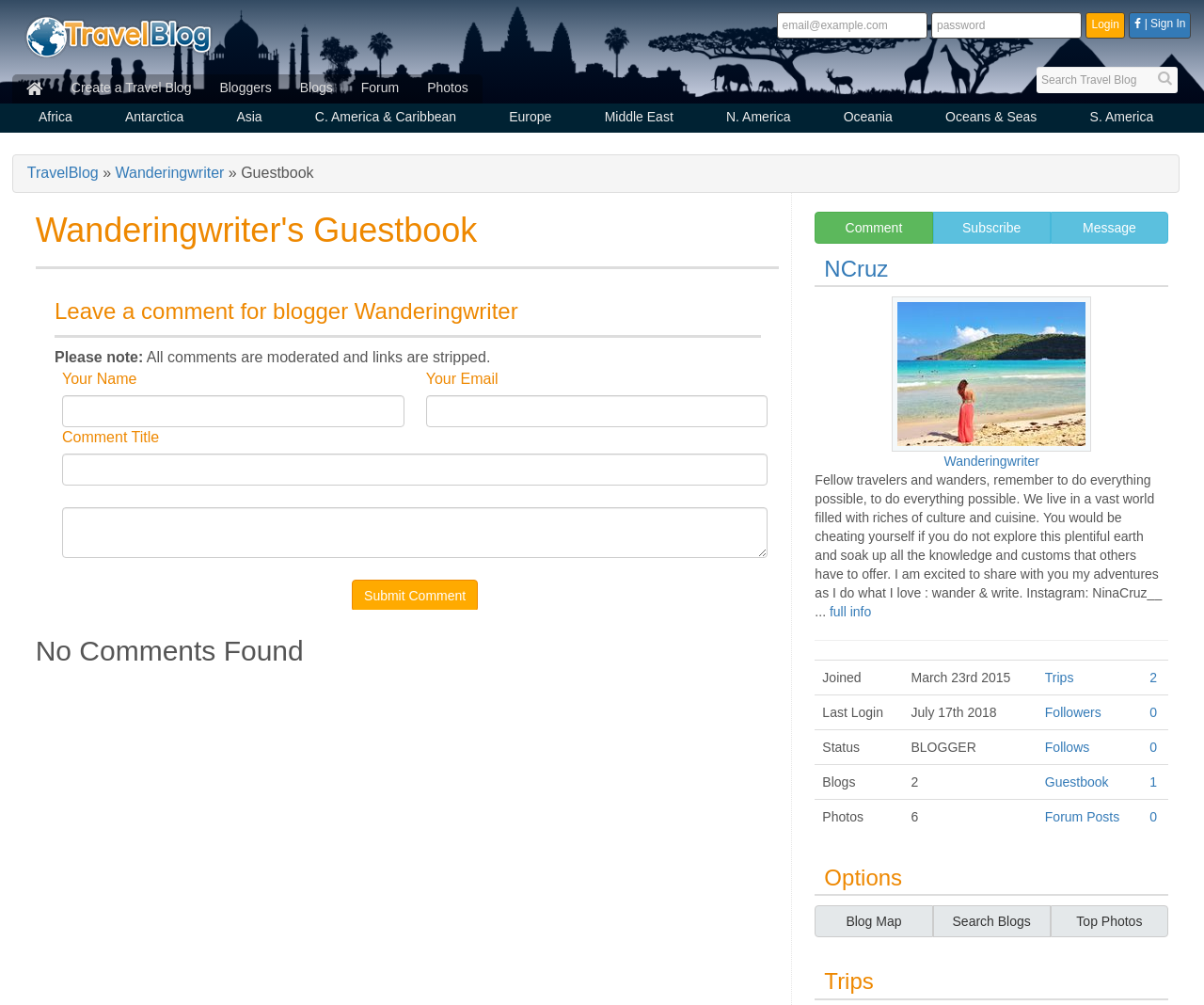Find the bounding box coordinates of the clickable area that will achieve the following instruction: "Leave a reply".

None